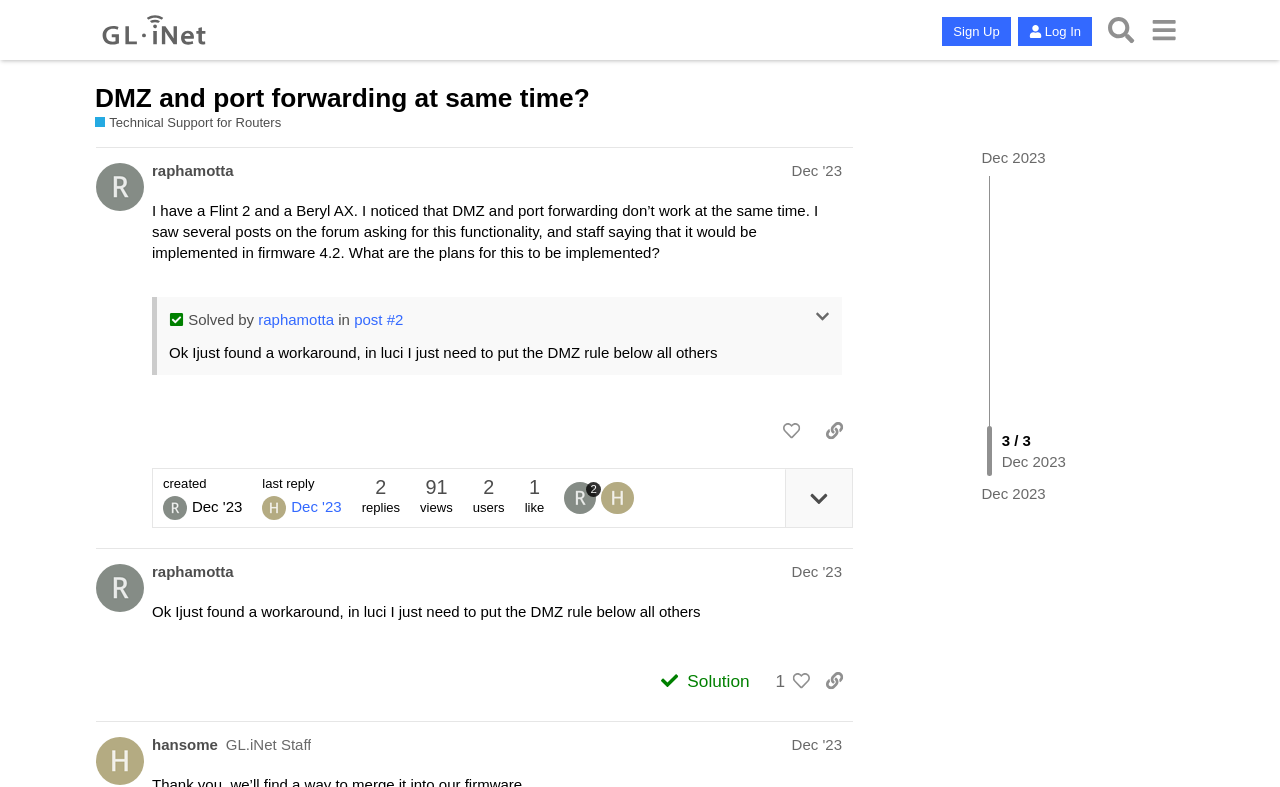Use one word or a short phrase to answer the question provided: 
What is the date of the last reply?

Dec 5, 2023 2:33 am